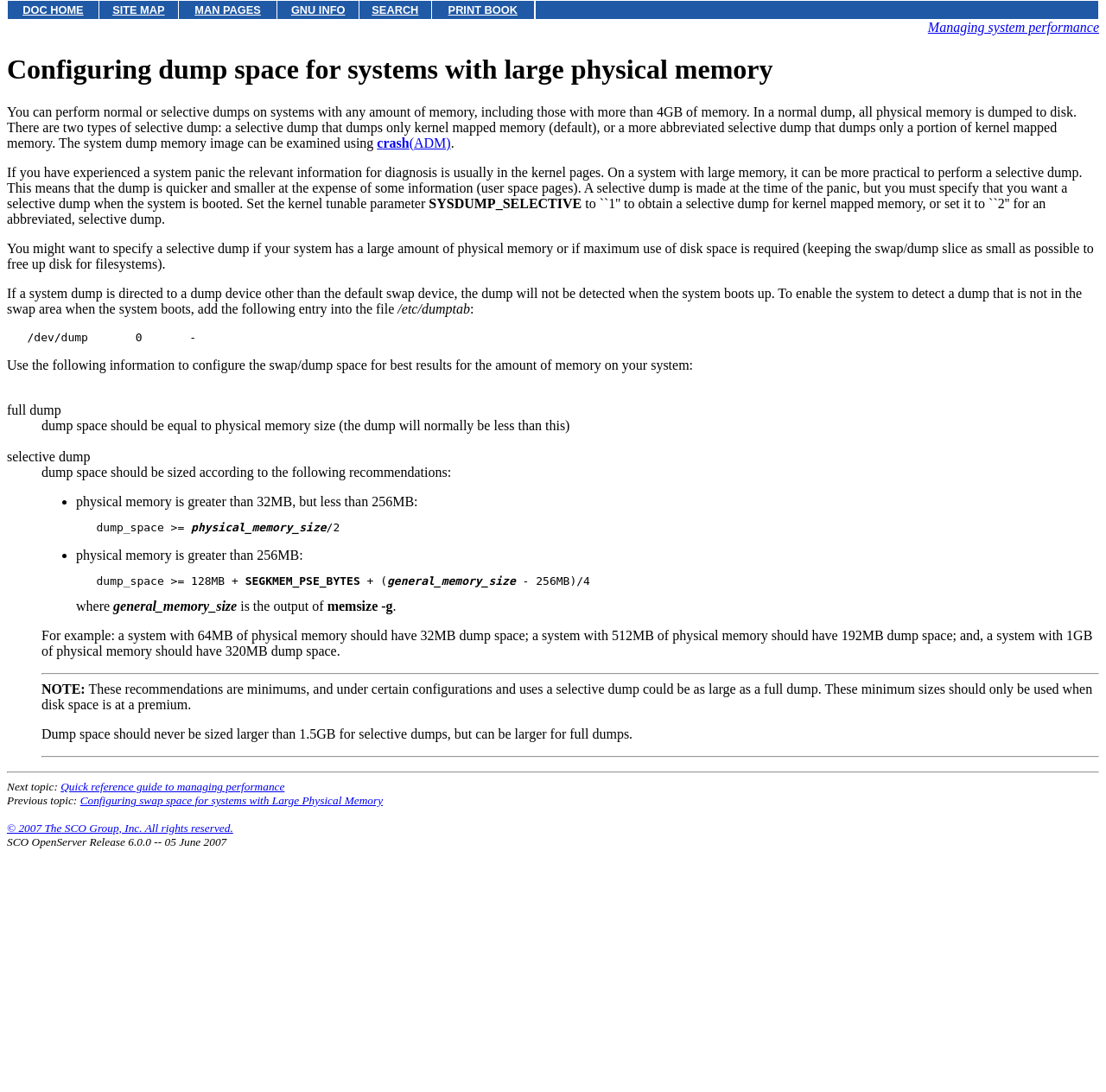What is the purpose of configuring dump space?
Carefully examine the image and provide a detailed answer to the question.

The webpage is about configuring dump space for systems with large physical memory, which means that the purpose of configuring dump space is to handle systems with a significant amount of physical memory.